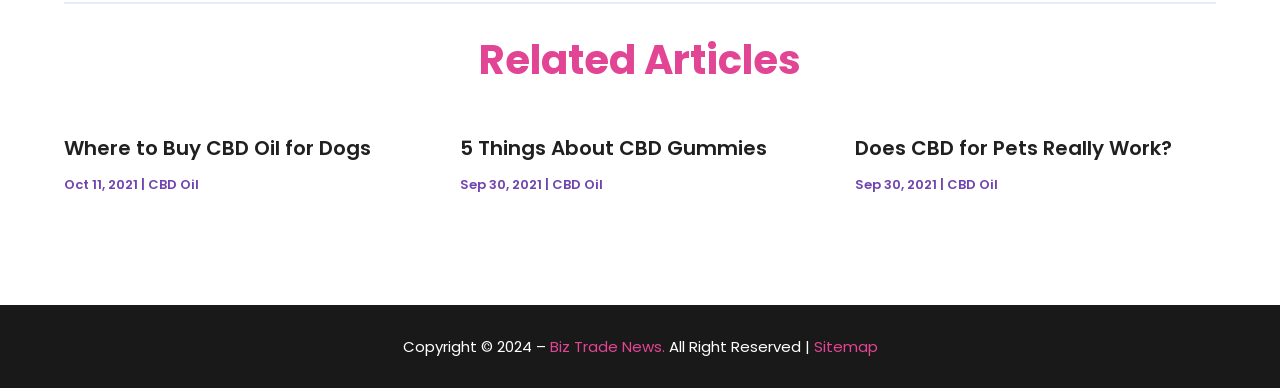What is the date of the article 'Where to Buy CBD Oil for Dogs'?
Using the information from the image, answer the question thoroughly.

The date of the article 'Where to Buy CBD Oil for Dogs' is specified as 'Oct 11, 2021' in the StaticText element following the article heading.